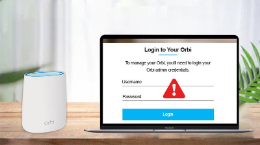Examine the image and give a thorough answer to the following question:
What color is the attention alert symbol?

An attention alert symbol, displayed in red, warns users about potential issues, suggesting they may need to troubleshoot or verify their information before attempting to log in, and the color of the attention alert symbol is red, which is a prominent color that grabs the user's attention.